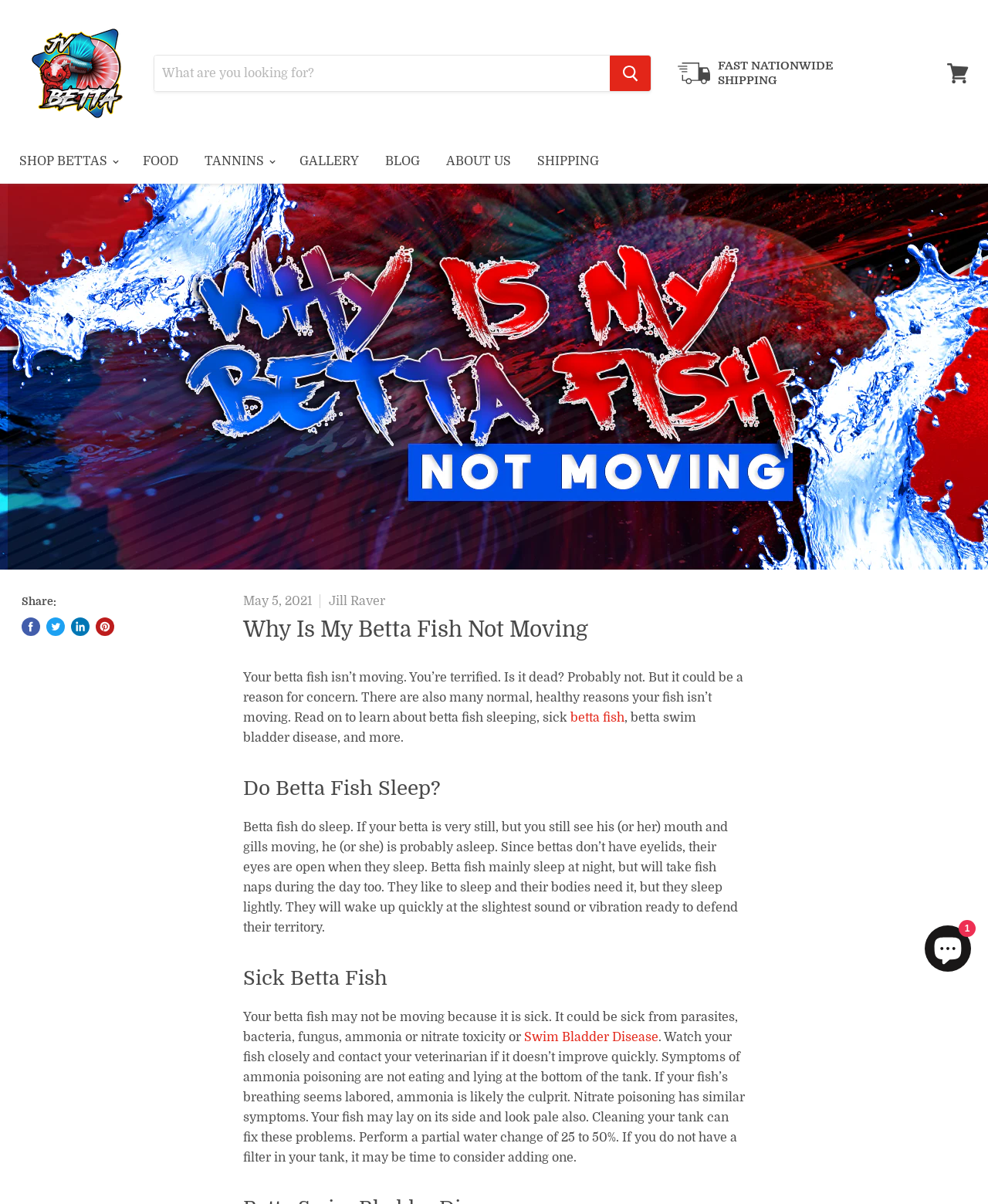Specify the bounding box coordinates of the area to click in order to execute this command: 'Share on Facebook'. The coordinates should consist of four float numbers ranging from 0 to 1, and should be formatted as [left, top, right, bottom].

[0.022, 0.513, 0.041, 0.528]